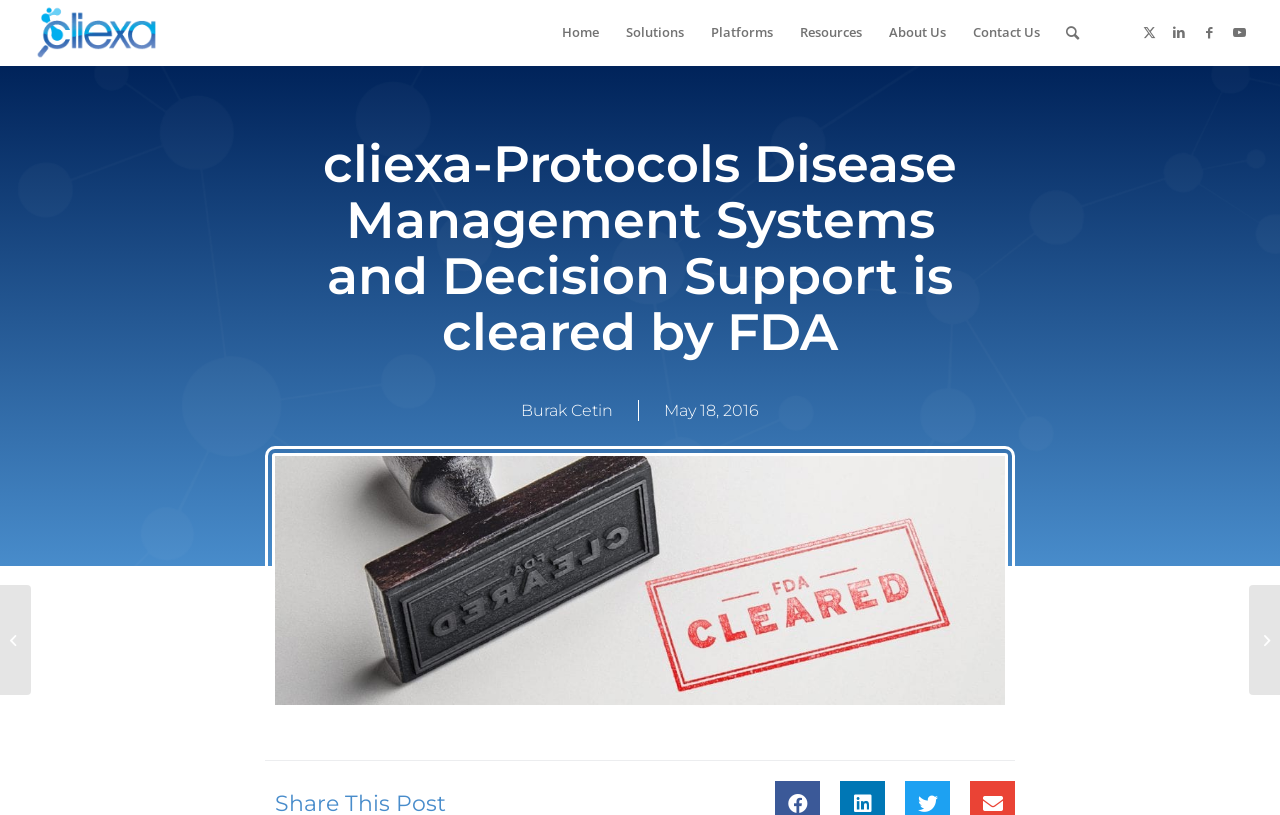Determine the bounding box coordinates of the clickable region to execute the instruction: "Learn more about cliexa-IBD release in Apple Store". The coordinates should be four float numbers between 0 and 1, denoted as [left, top, right, bottom].

[0.0, 0.718, 0.024, 0.853]